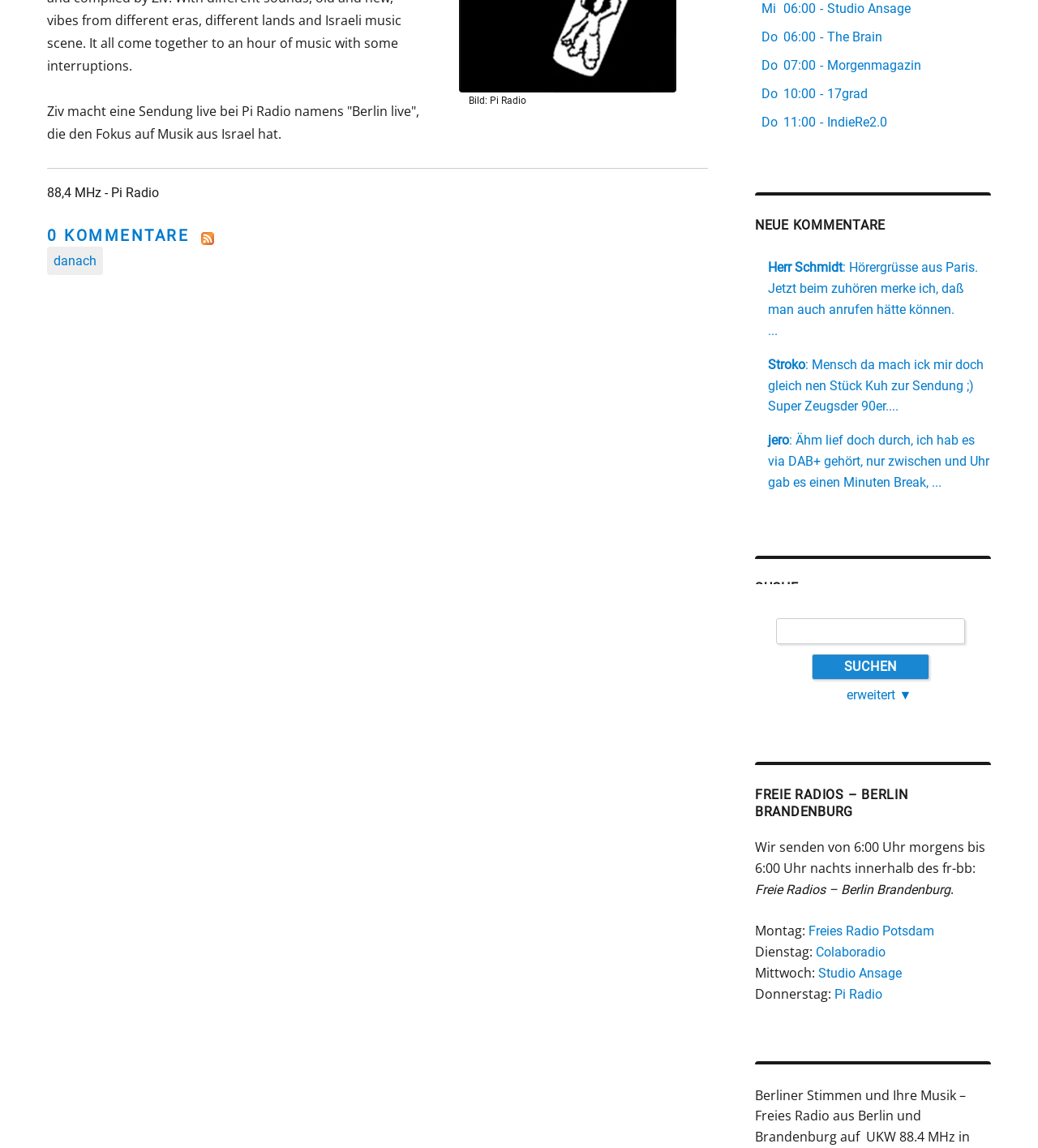Identify the bounding box coordinates for the UI element described as: "About Us".

None